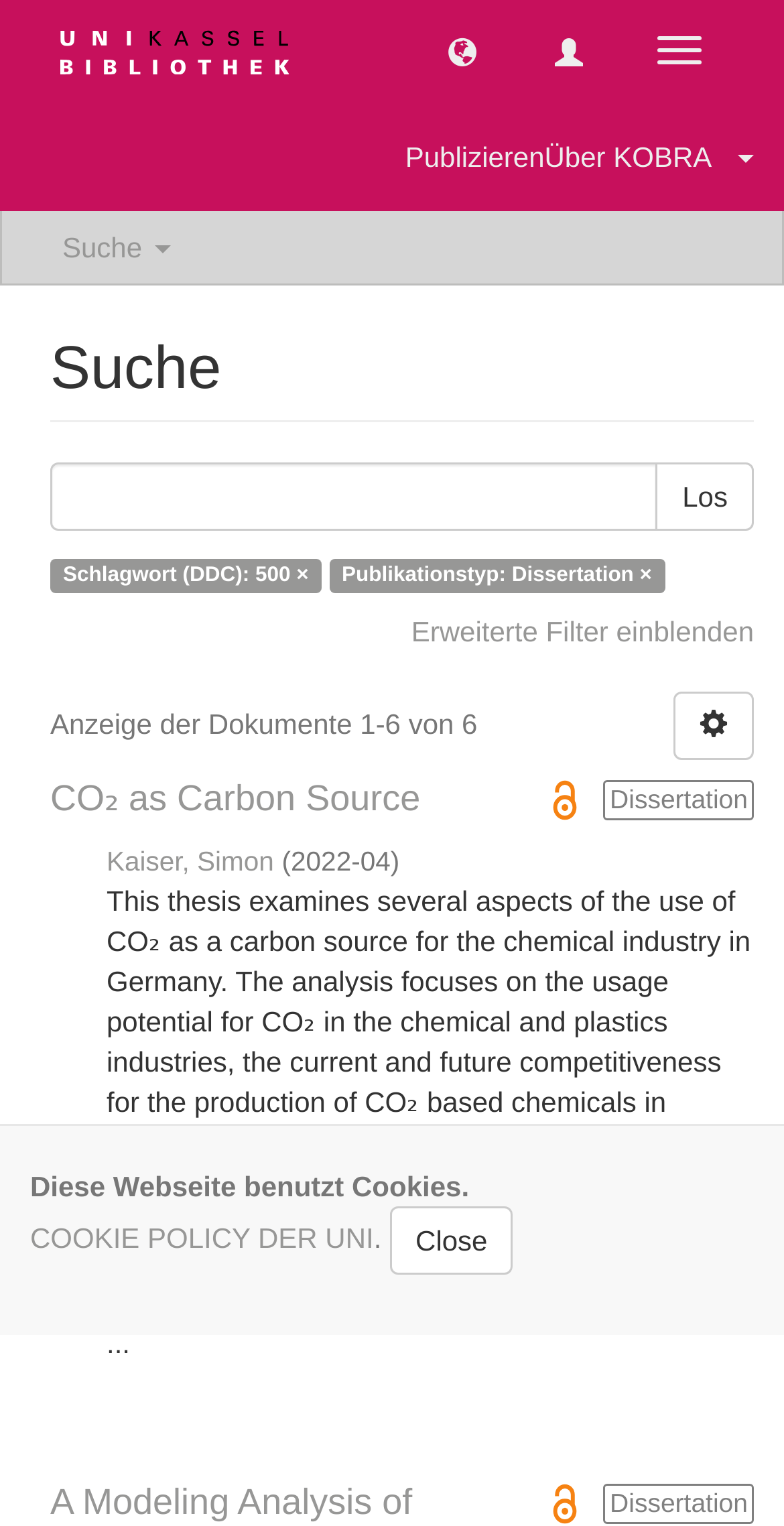Please specify the bounding box coordinates for the clickable region that will help you carry out the instruction: "Click the Los button".

[0.837, 0.303, 0.962, 0.348]